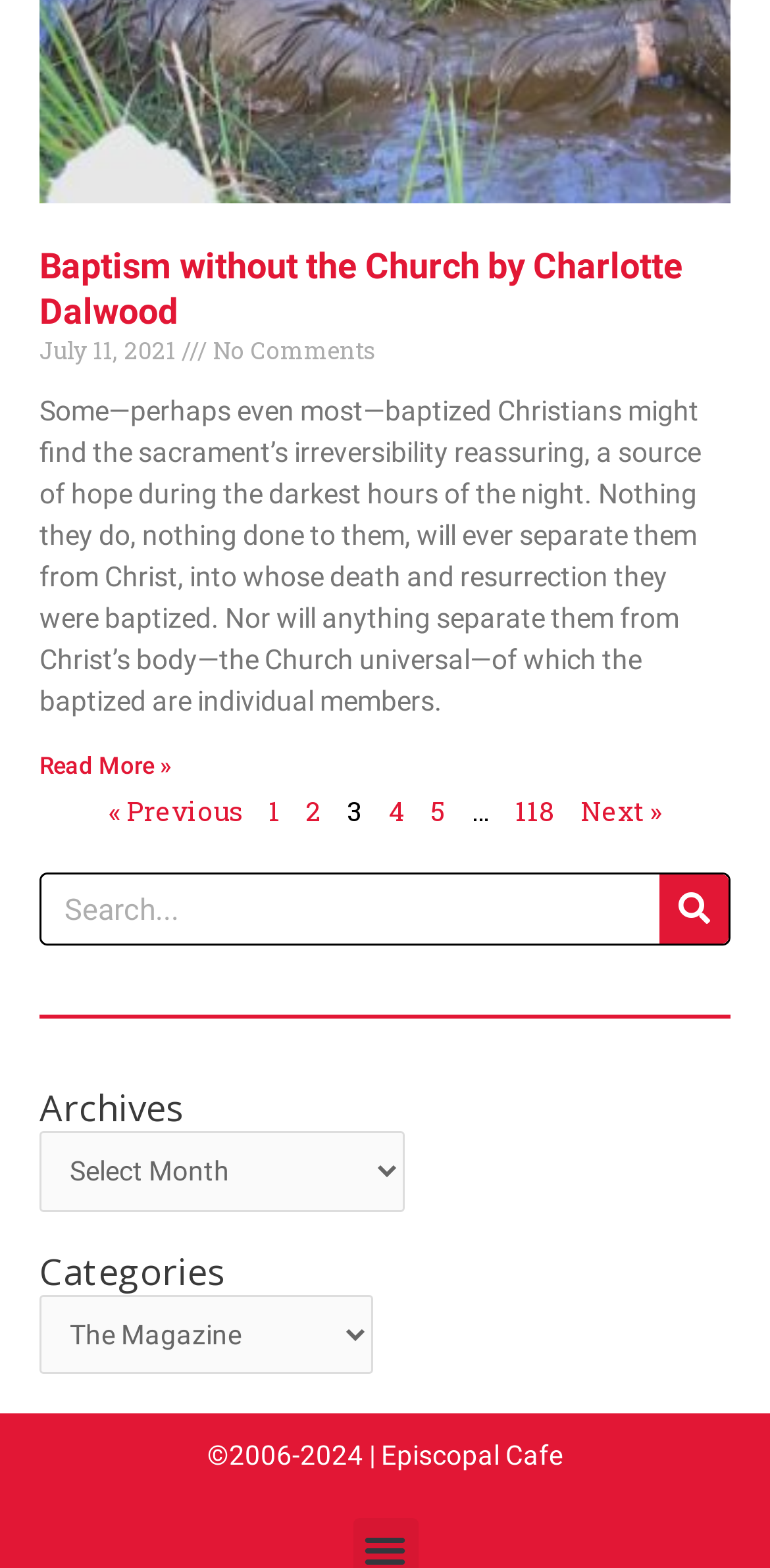Analyze the image and deliver a detailed answer to the question: What is the date of the article?

The date of the article can be found in the StaticText element with the text 'July 11, 2021' below the title of the article.